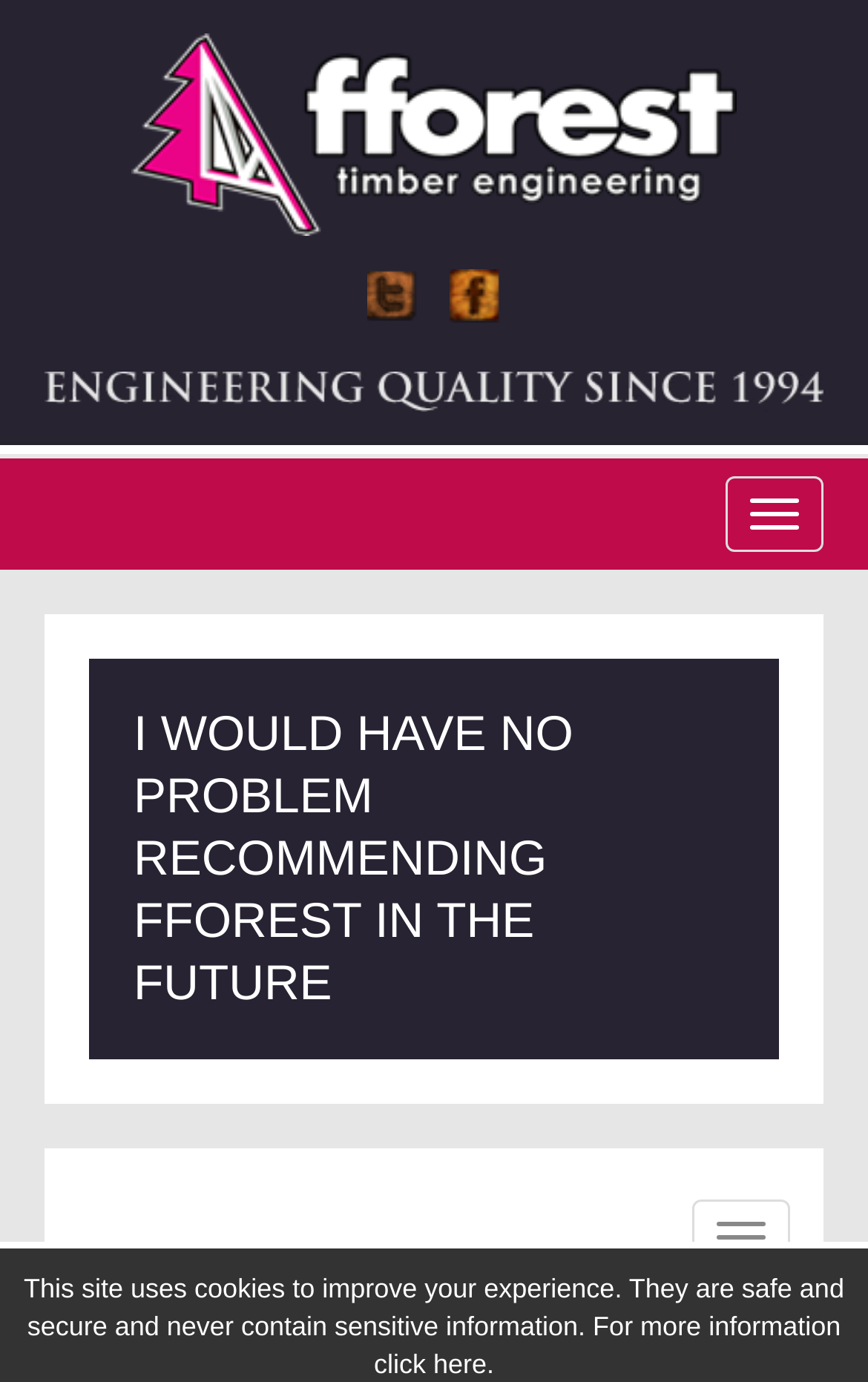Identify the bounding box of the UI element described as follows: "alt="fforest timber engineering"". Provide the coordinates as four float numbers in the range of 0 to 1 [left, top, right, bottom].

[0.151, 0.082, 0.849, 0.108]